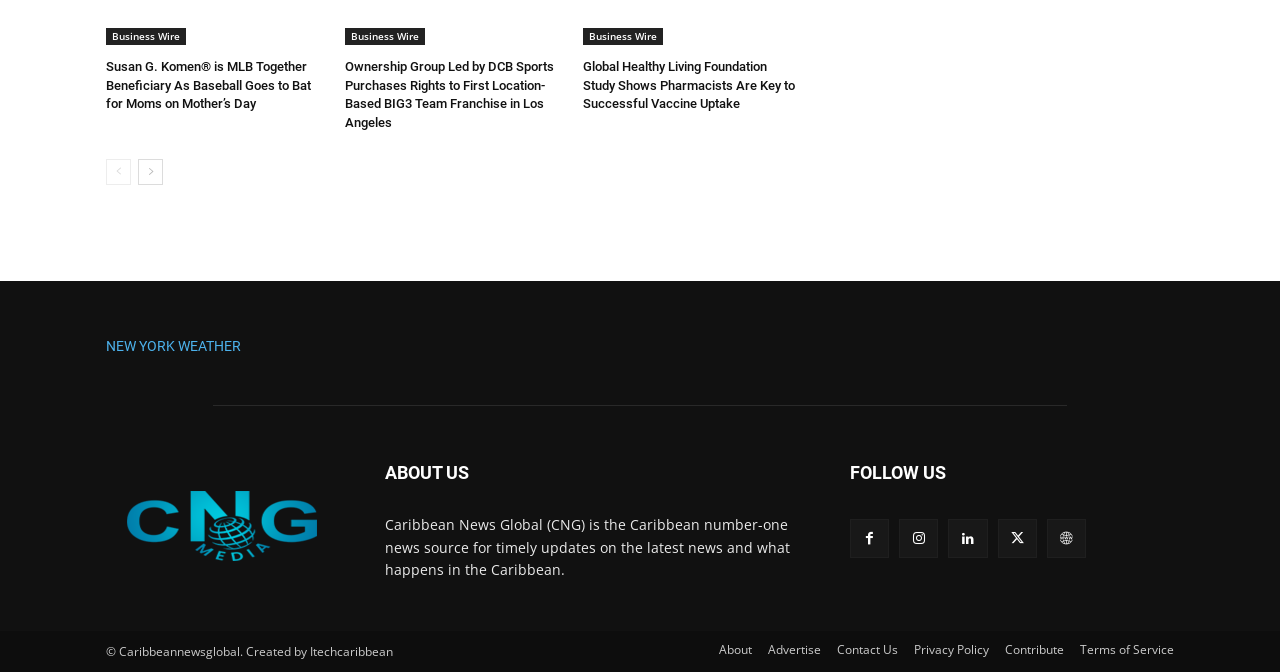Locate the UI element described by Instagram in the provided webpage screenshot. Return the bounding box coordinates in the format (top-left x, top-left y, bottom-right x, bottom-right y), ensuring all values are between 0 and 1.

[0.702, 0.769, 0.733, 0.827]